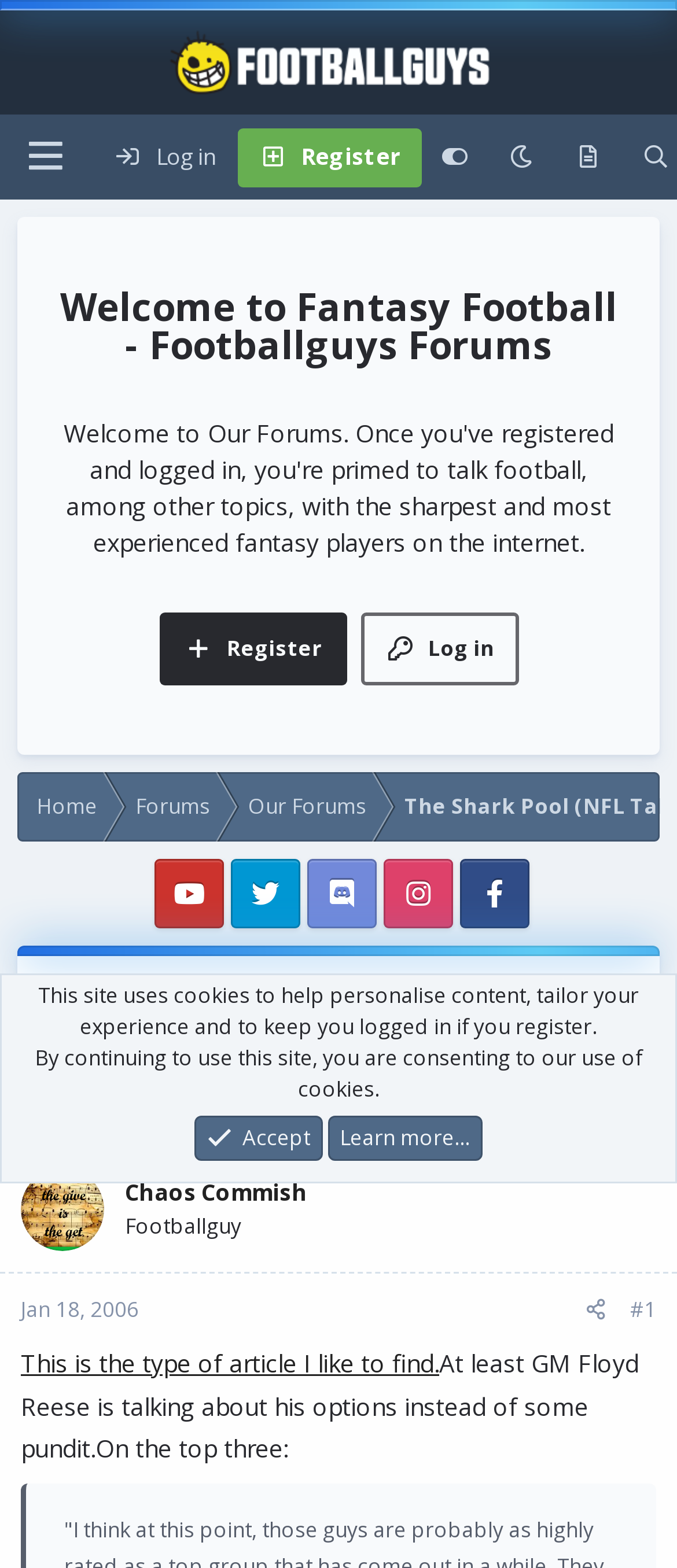Given the element description: "Register", predict the bounding box coordinates of this UI element. The coordinates must be four float numbers between 0 and 1, given as [left, top, right, bottom].

[0.235, 0.391, 0.512, 0.437]